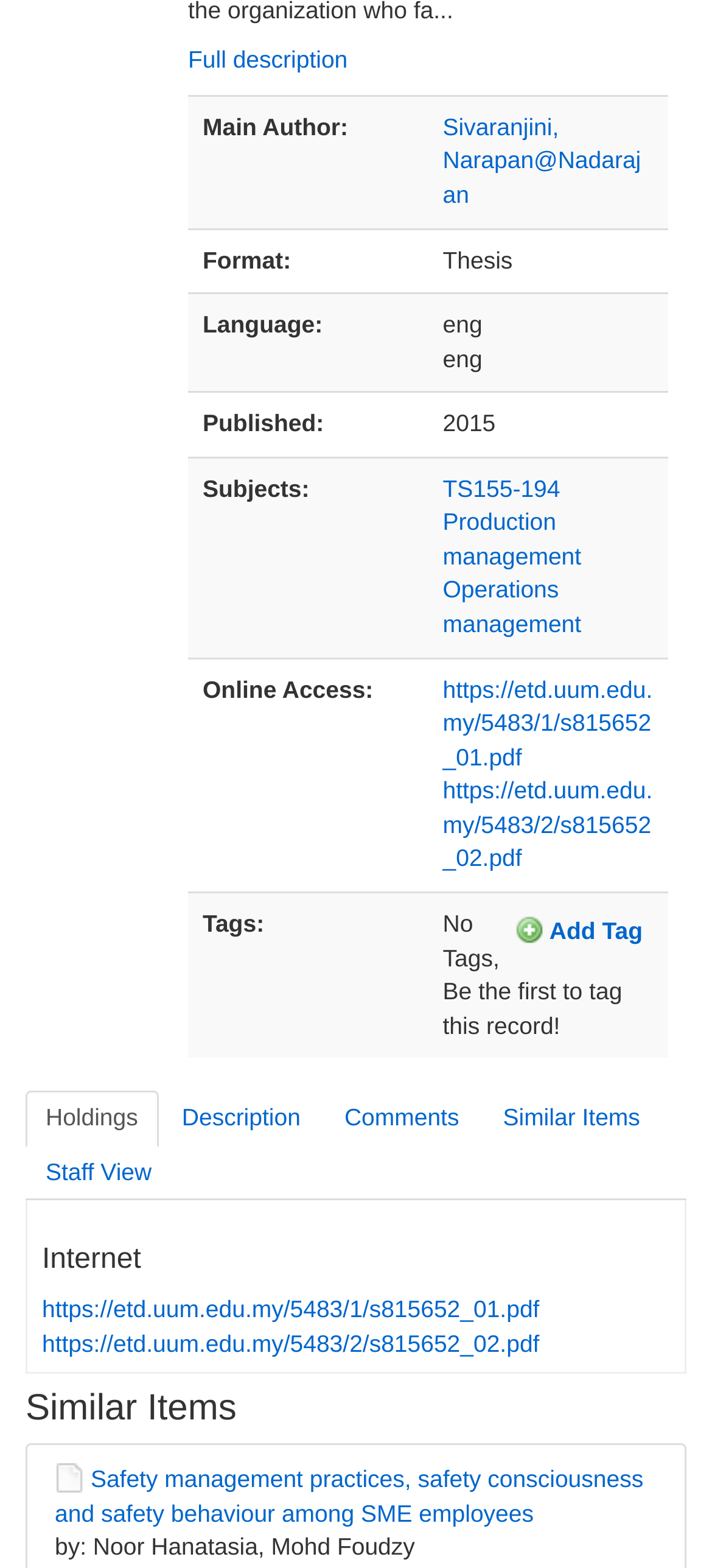How many online access links are provided?
Please use the image to provide an in-depth answer to the question.

I found the answer by looking at the table 'Bibliographic Details' and finding the row with the header 'Online Access:' which contains two links: 'https://etd.uum.edu.my/5483/1/s815652_01.pdf' and 'https://etd.uum.edu.my/5483/2/s815652_02.pdf'.